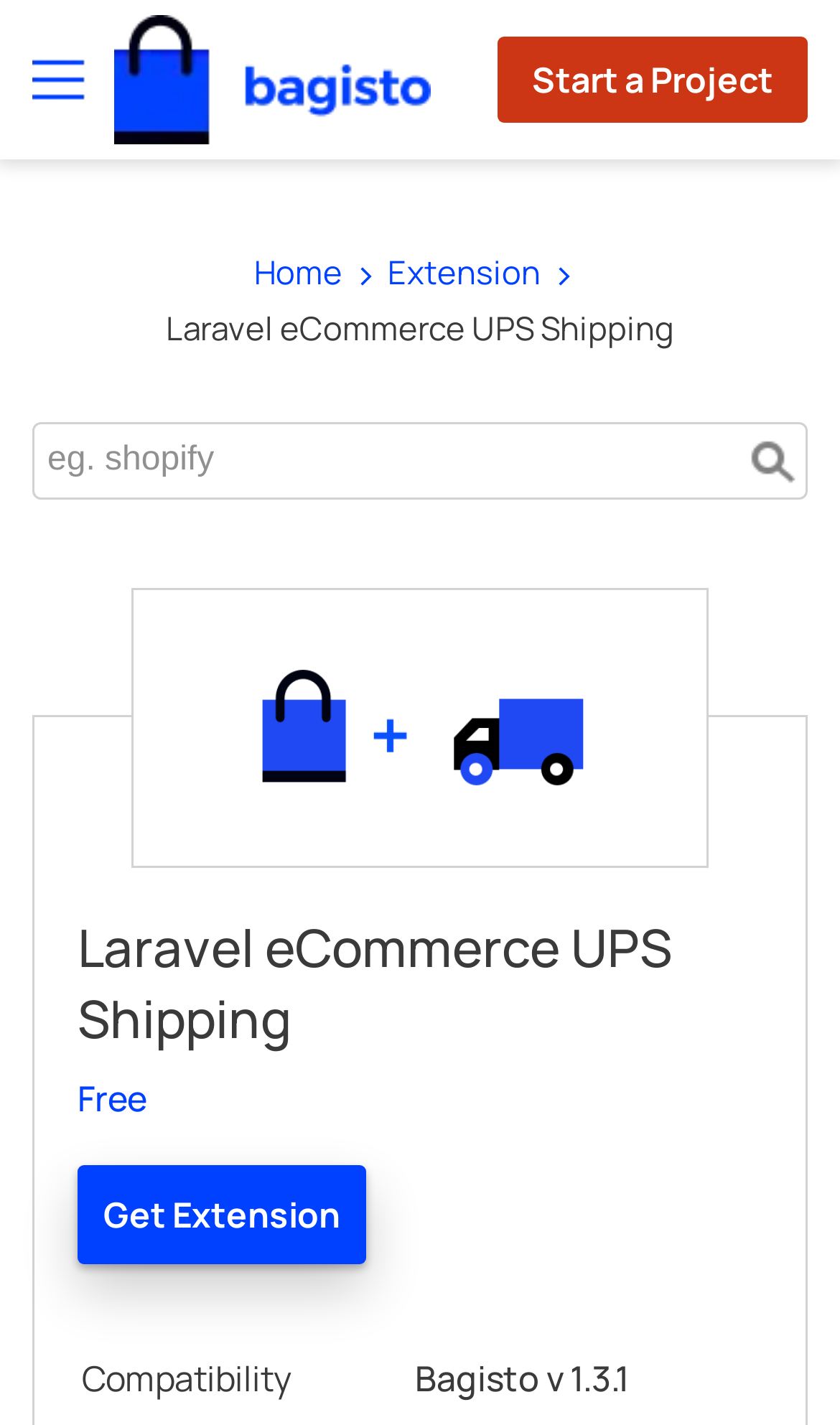Elaborate on the information and visuals displayed on the webpage.

The webpage is about the Laravel eCommerce UPS Shipping module, which provides UPS shipping methods for shipping products. At the top left, there is a link to "Bagisto" and a link to "Start a Project" at the top right. Below these links, there are three more links: "Home", "Extension", and "Laravel eCommerce UPS Shipping", which are positioned horizontally across the page.

On the left side of the page, there is a textbox with a placeholder "eg. shopify" that requires input. Next to the textbox, there is a button. Below these elements, there is an image related to Laravel eCommerce UPS Shipping.

The main heading "Laravel eCommerce UPS Shipping" is located in the middle of the page. Below the heading, there is a static text "Free". A link to "Get Extension" is positioned below the static text.

At the bottom of the page, there is a table with two columns. The first column is labeled "Compatibility" and the second column shows the version "Bagisto v 1.3.1".